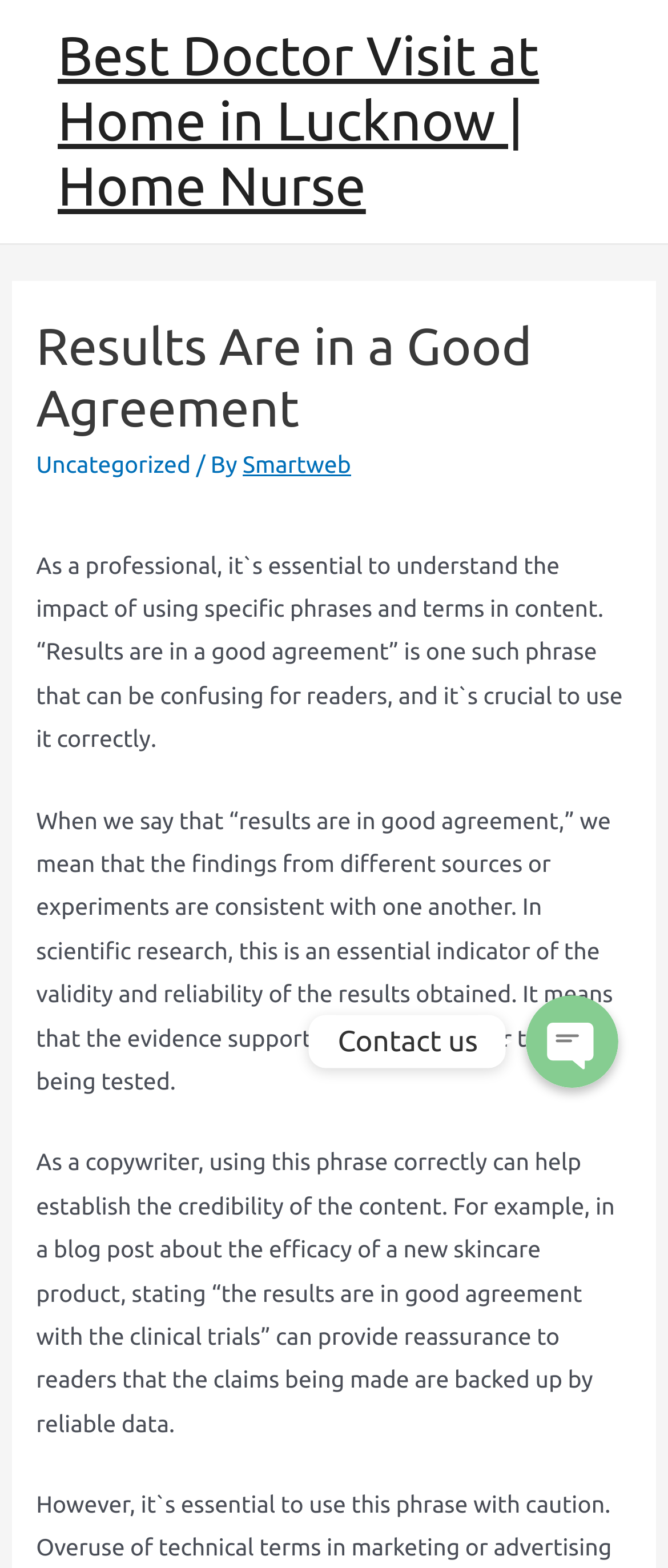Identify the headline of the webpage and generate its text content.

Results Are in a Good Agreement